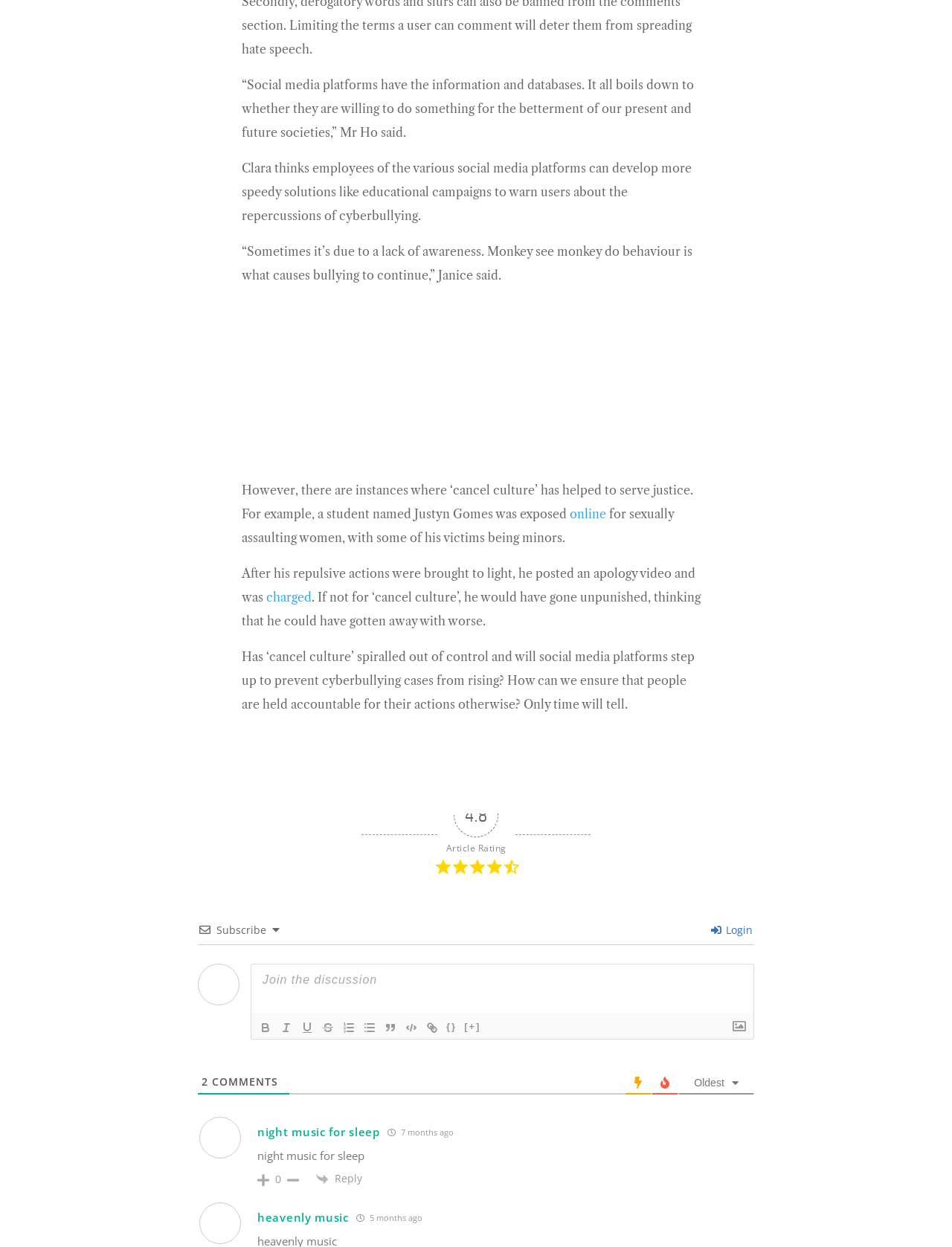Answer the question below with a single word or a brief phrase: 
What is the topic of the first comment?

night music for sleep